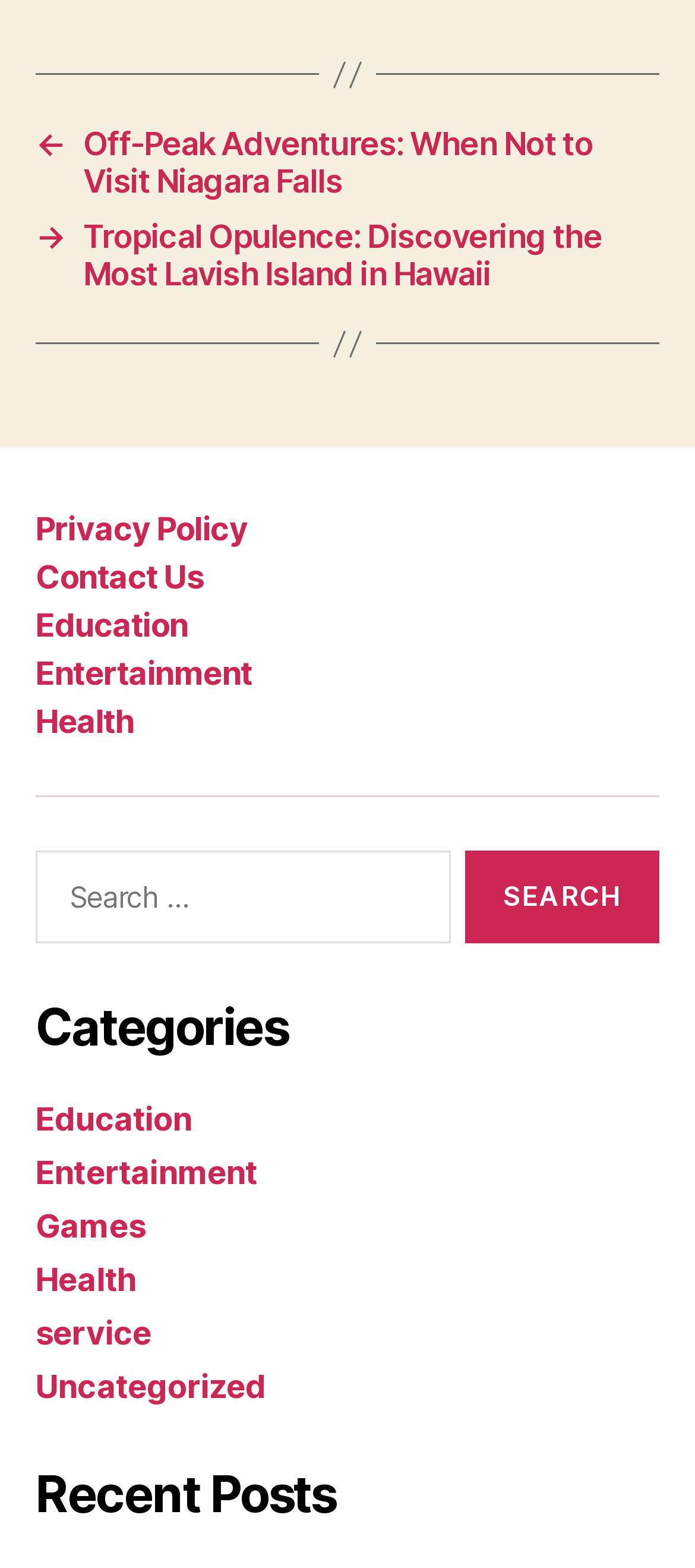Please indicate the bounding box coordinates for the clickable area to complete the following task: "Search using the search button". The coordinates should be specified as four float numbers between 0 and 1, i.e., [left, top, right, bottom].

[0.669, 0.543, 0.949, 0.602]